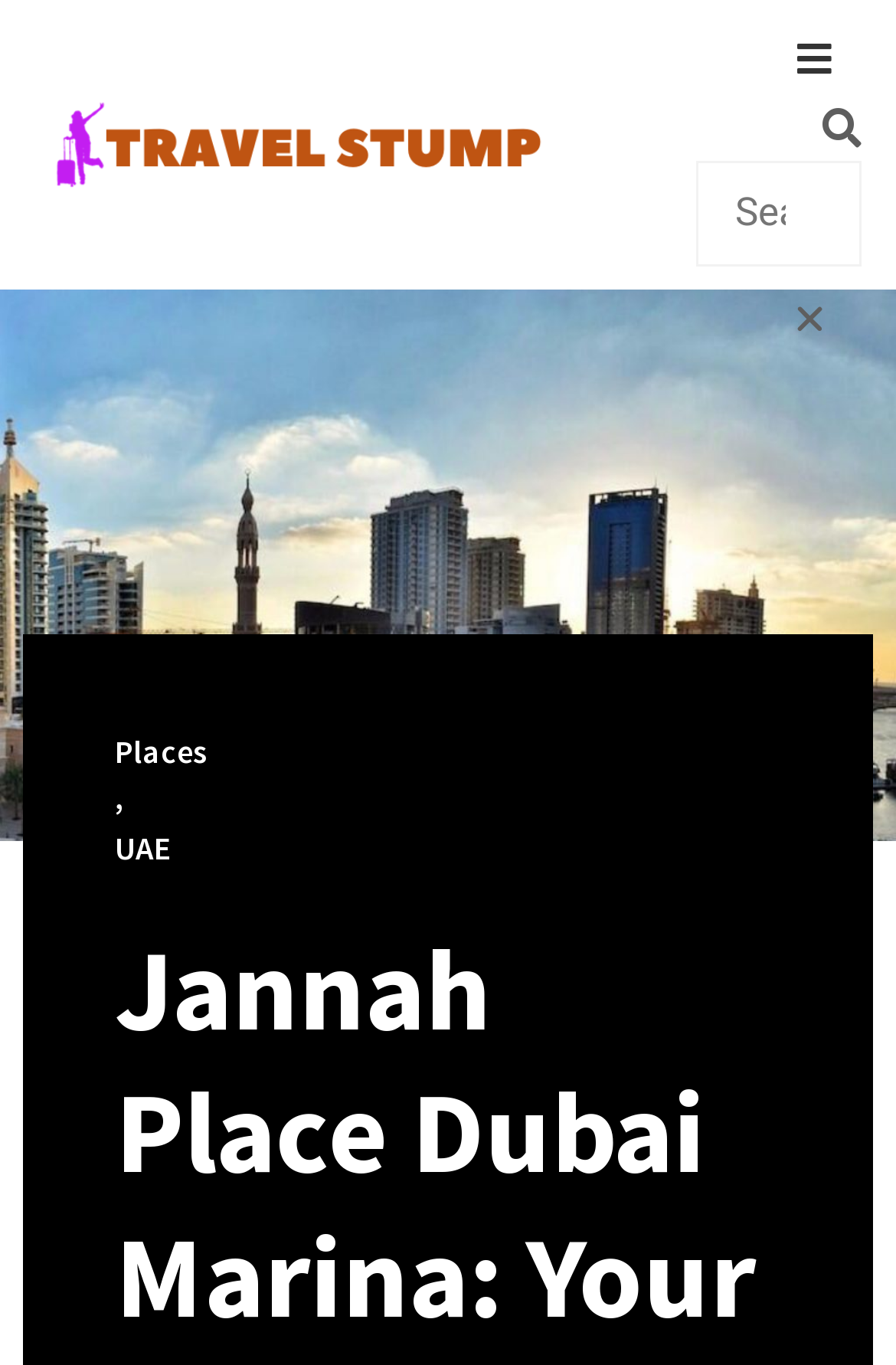Provide a one-word or one-phrase answer to the question:
What is the name of the luxurious retreat?

Jannah Place Dubai Marina